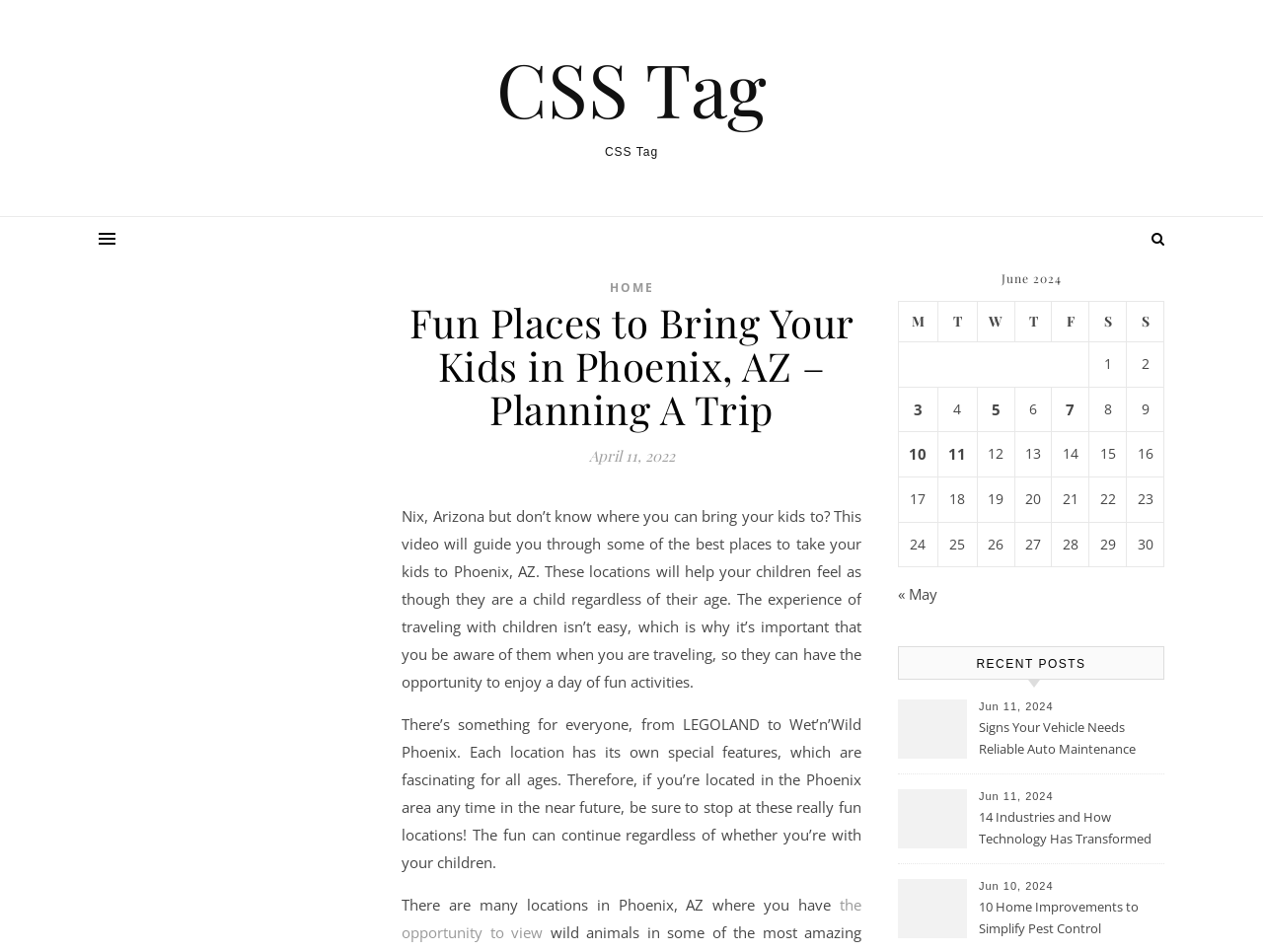Find the bounding box coordinates of the element I should click to carry out the following instruction: "Check Previous and next months".

[0.711, 0.612, 0.922, 0.637]